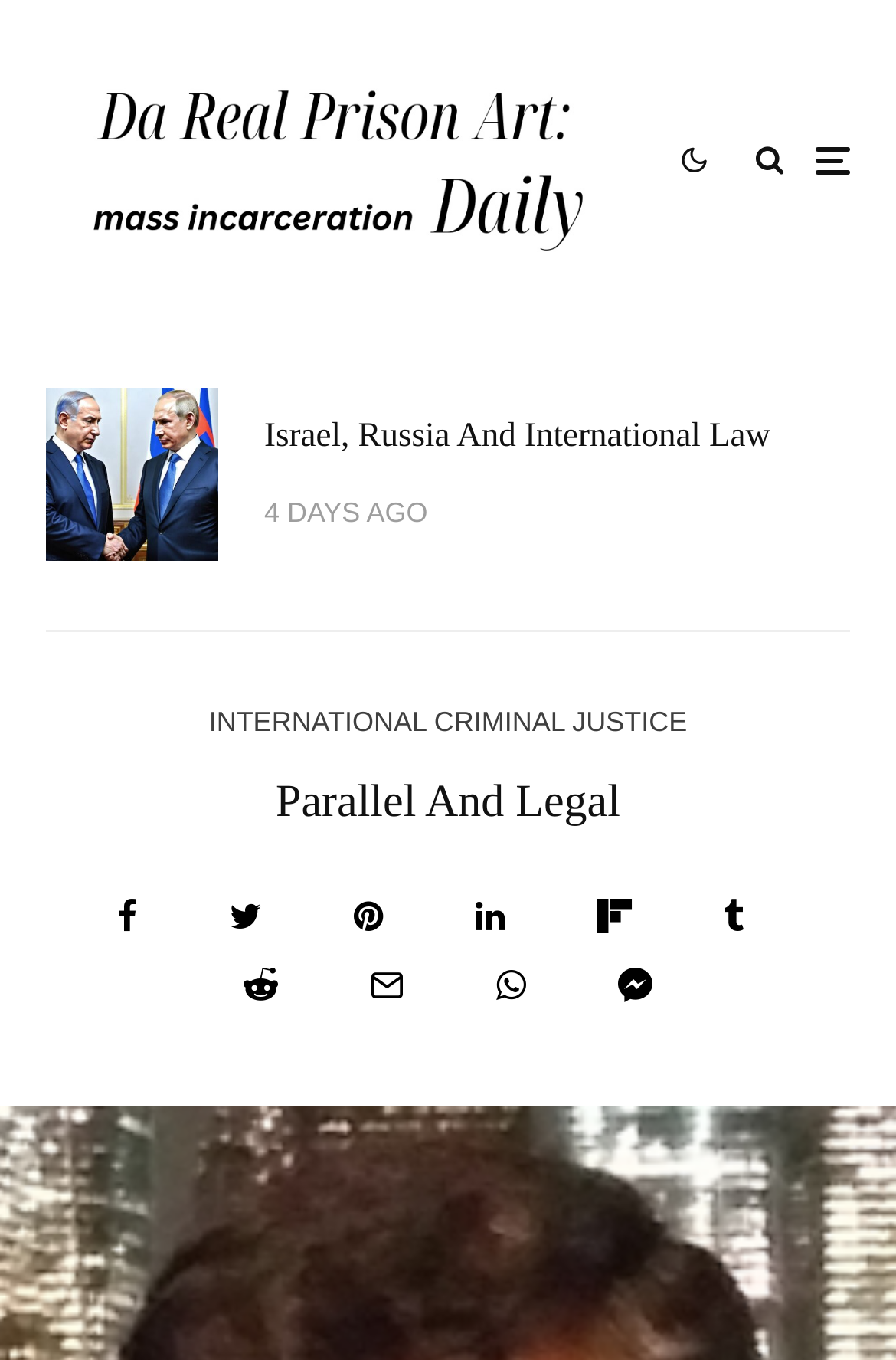How many days ago was the article published? Observe the screenshot and provide a one-word or short phrase answer.

4 DAYS AGO